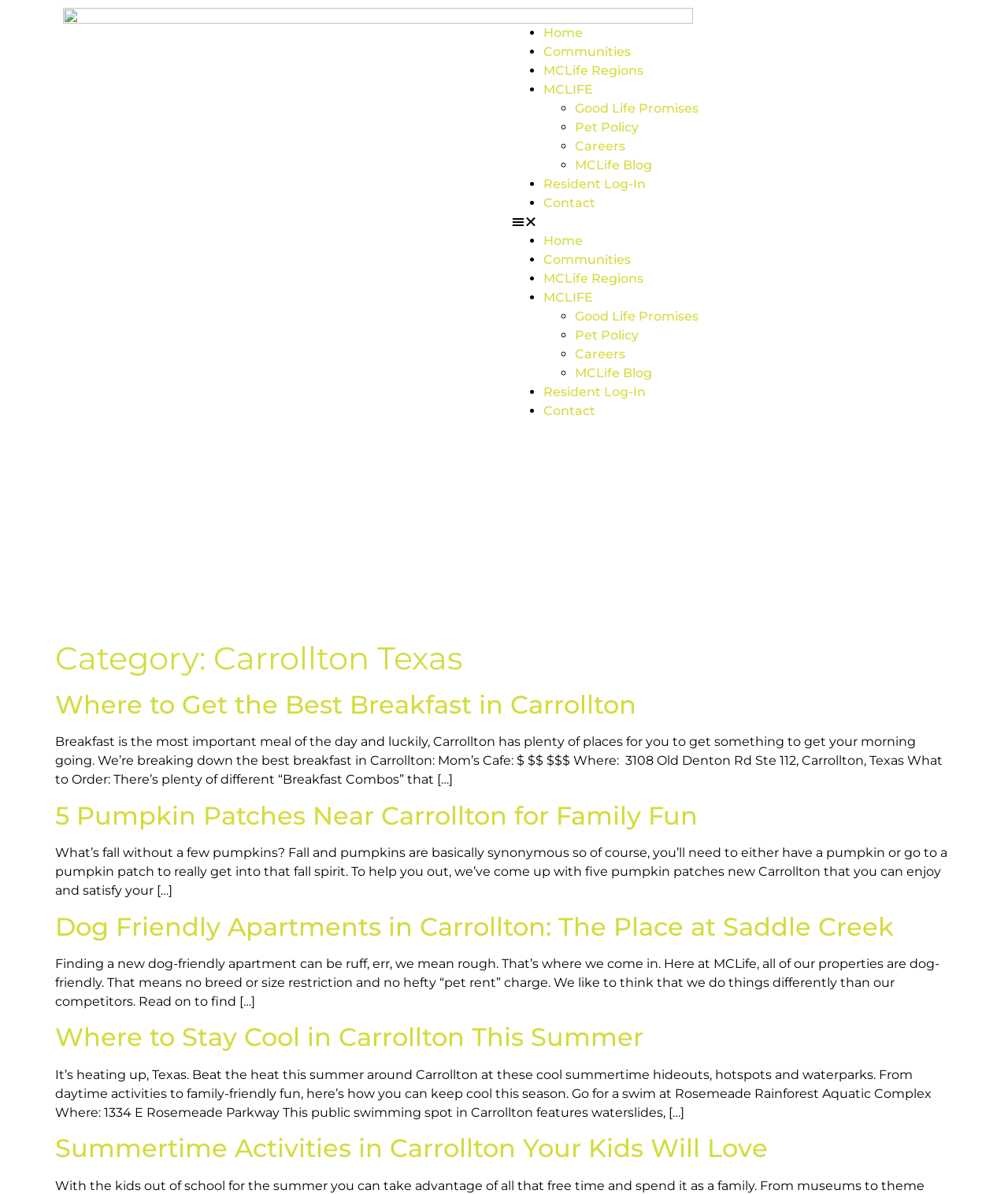What is the name of the apartment community mentioned in the third article?
Provide an in-depth and detailed answer to the question.

I looked at the third article element [25] and found the heading 'Dog Friendly Apartments in Carrollton: The Place at Saddle Creek', which mentions the name of the apartment community.